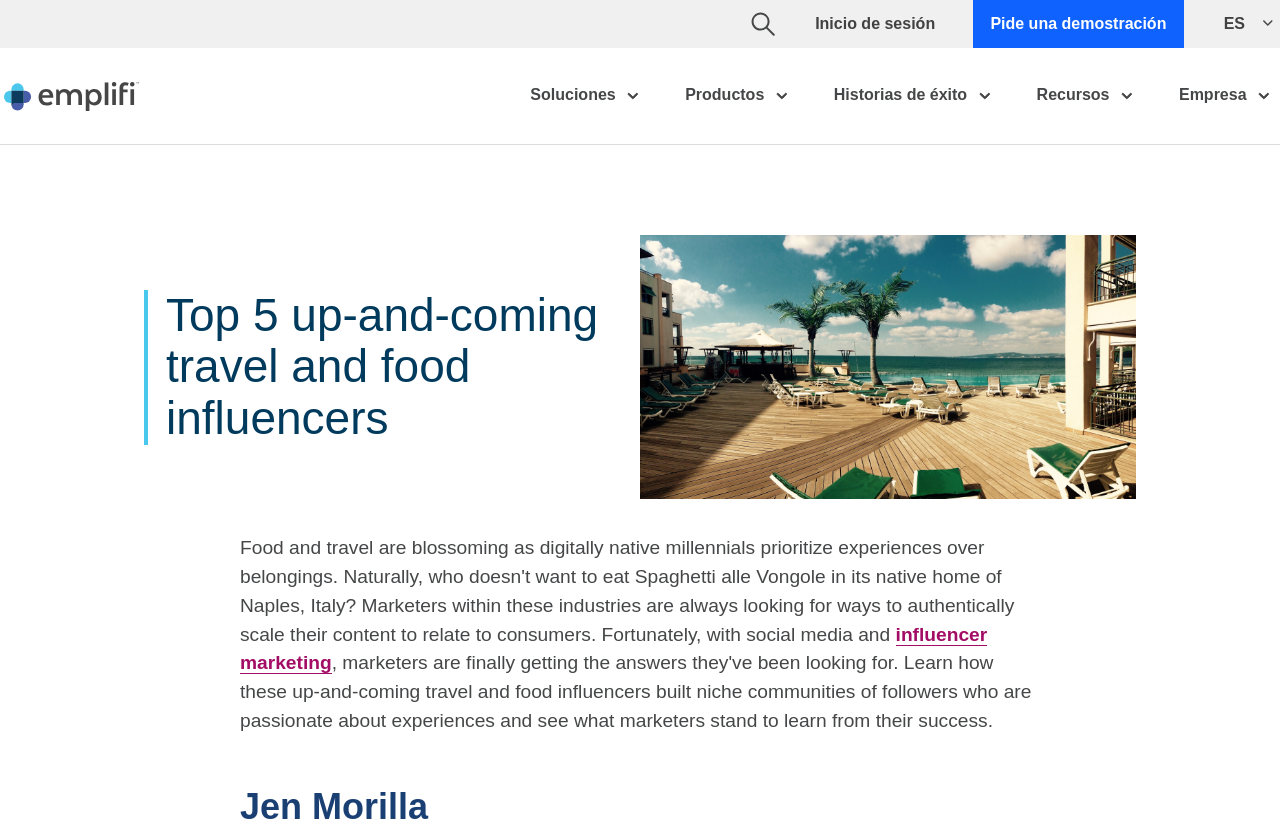How many links are under the 'Para líderes de marketing' heading?
Using the visual information, reply with a single word or short phrase.

5